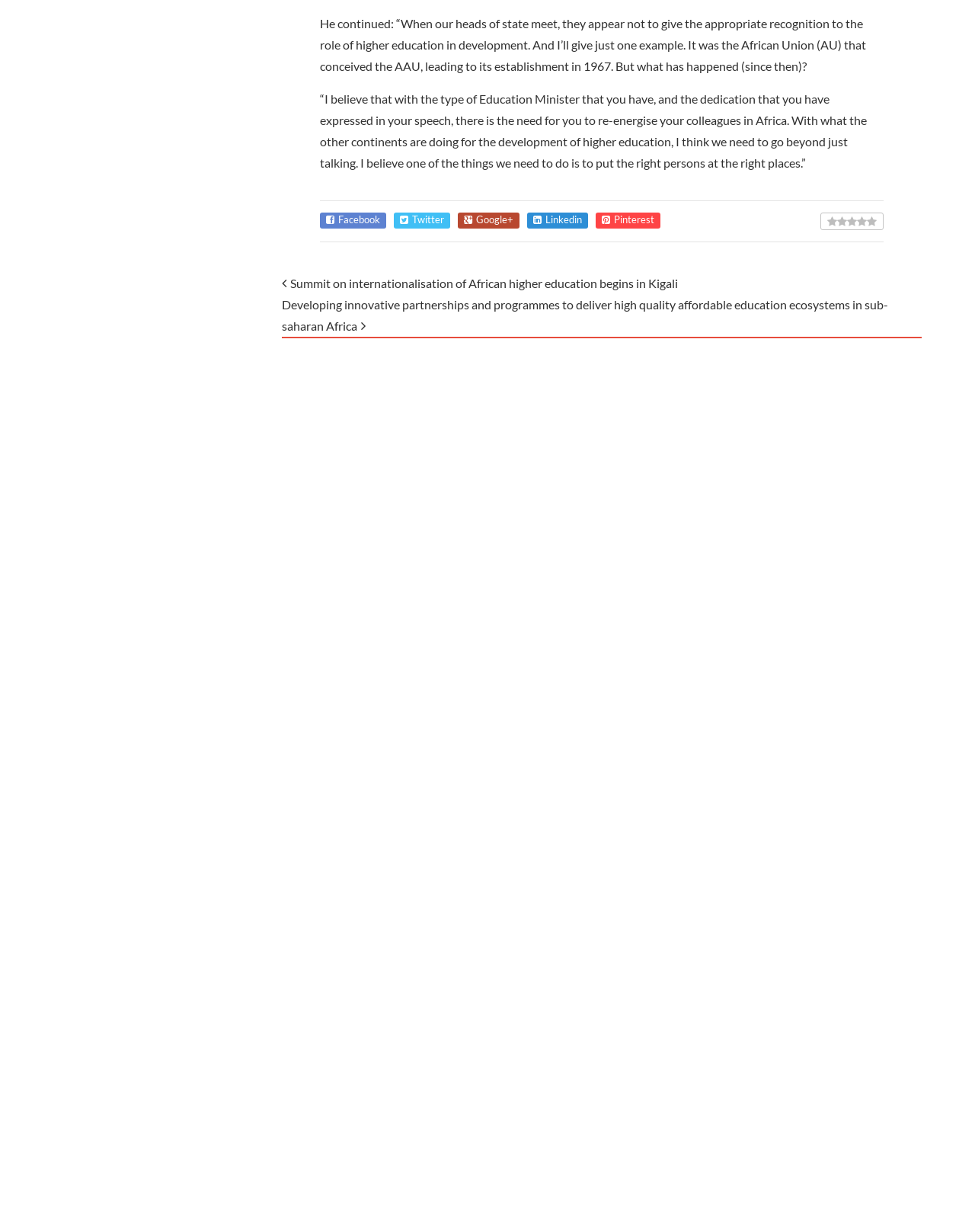How many social media links are present?
Answer the question with a single word or phrase, referring to the image.

5